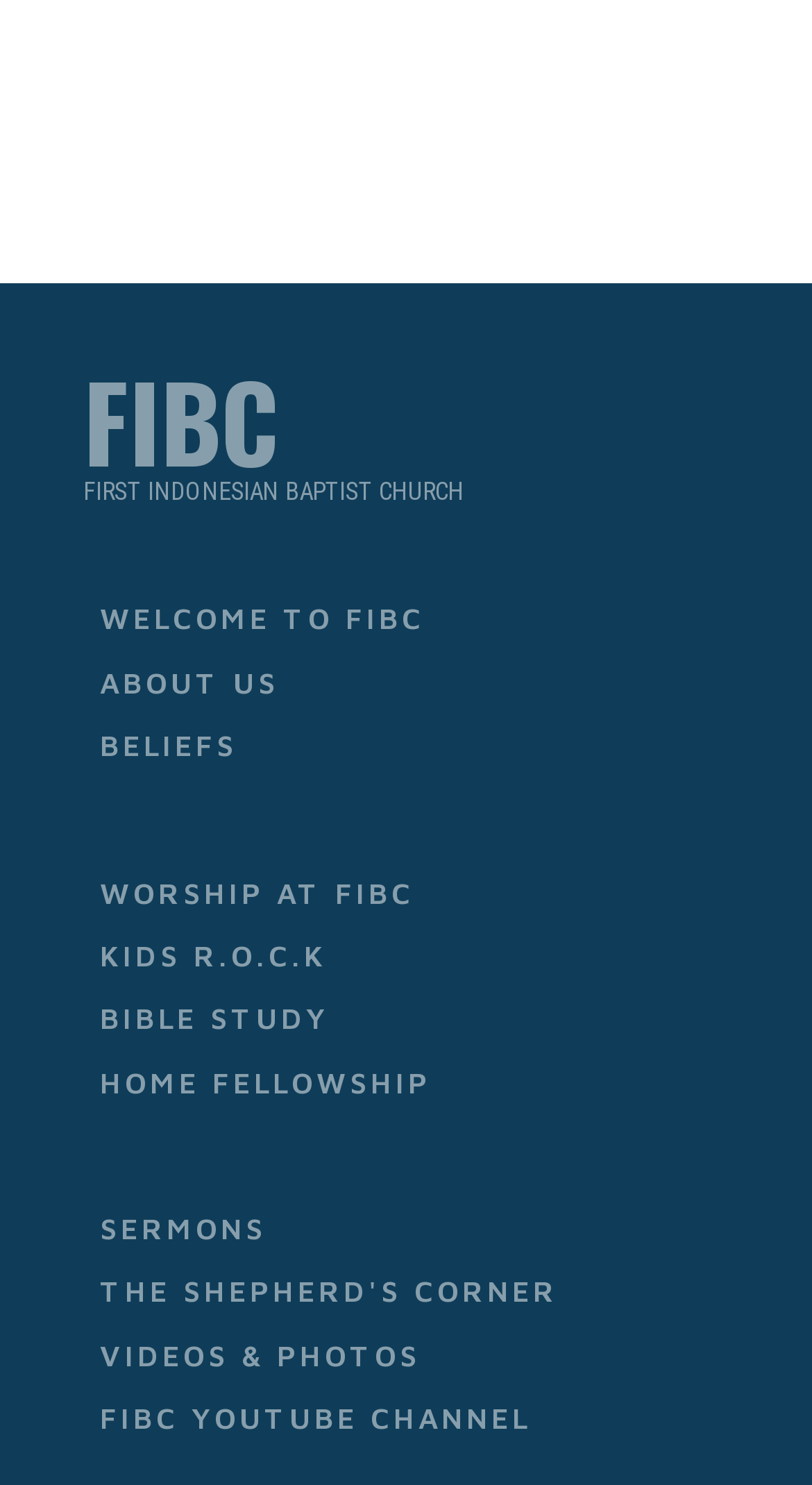Provide a single word or phrase to answer the given question: 
How many links are related to media?

2